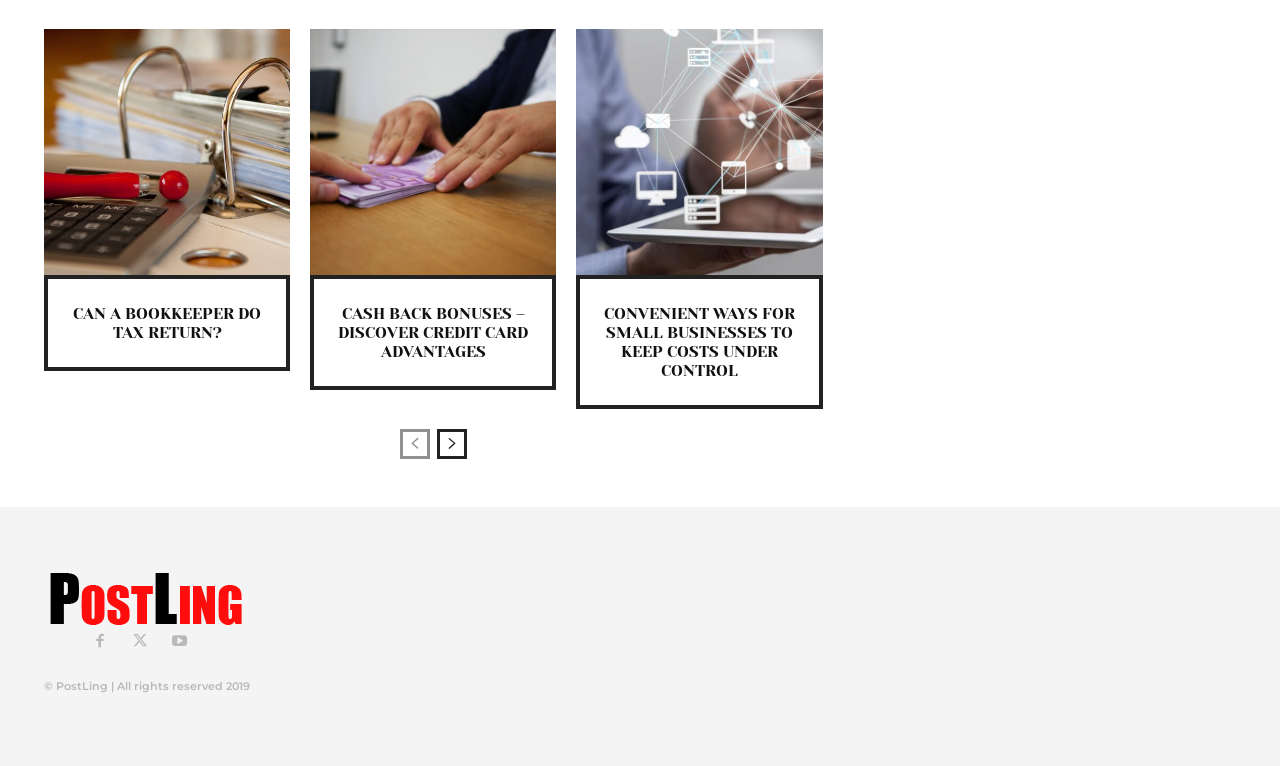Identify the bounding box coordinates of the region I need to click to complete this instruction: "Read 'Convenient Ways for Small Businesses to Keep Costs Under Control'".

[0.45, 0.037, 0.643, 0.359]